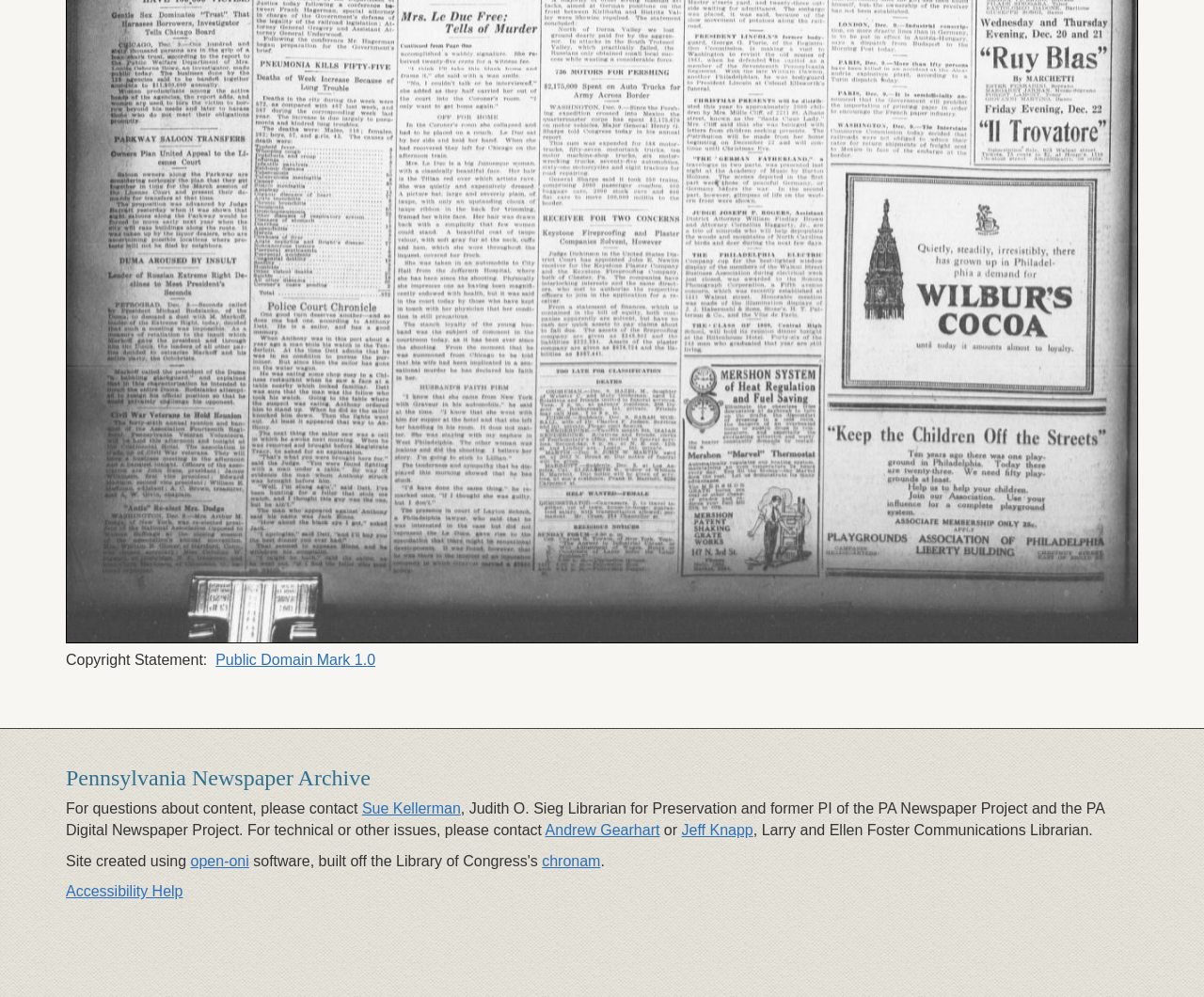What is the name of the librarian for preservation? Based on the image, give a response in one word or a short phrase.

Sue Kellerman